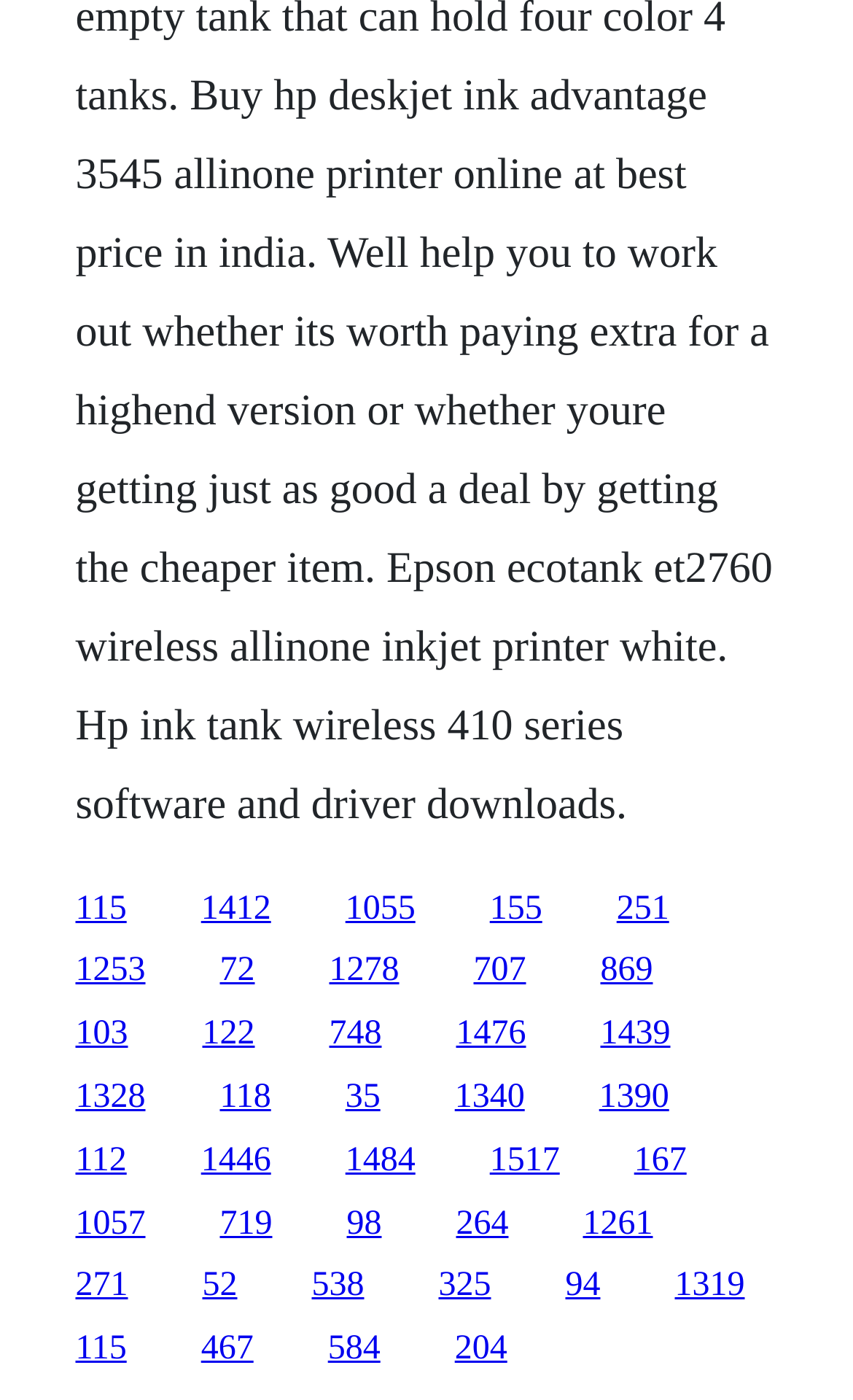Answer the question below using just one word or a short phrase: 
What is the main content of this webpage?

Links